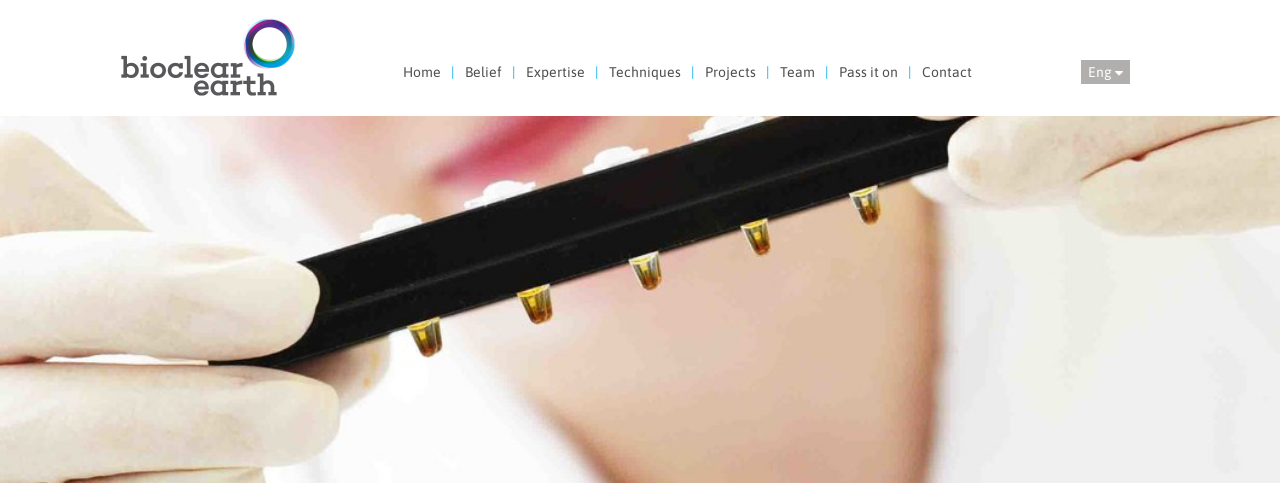Please provide a one-word or phrase answer to the question: 
What is the background of the image?

Slightly blurred